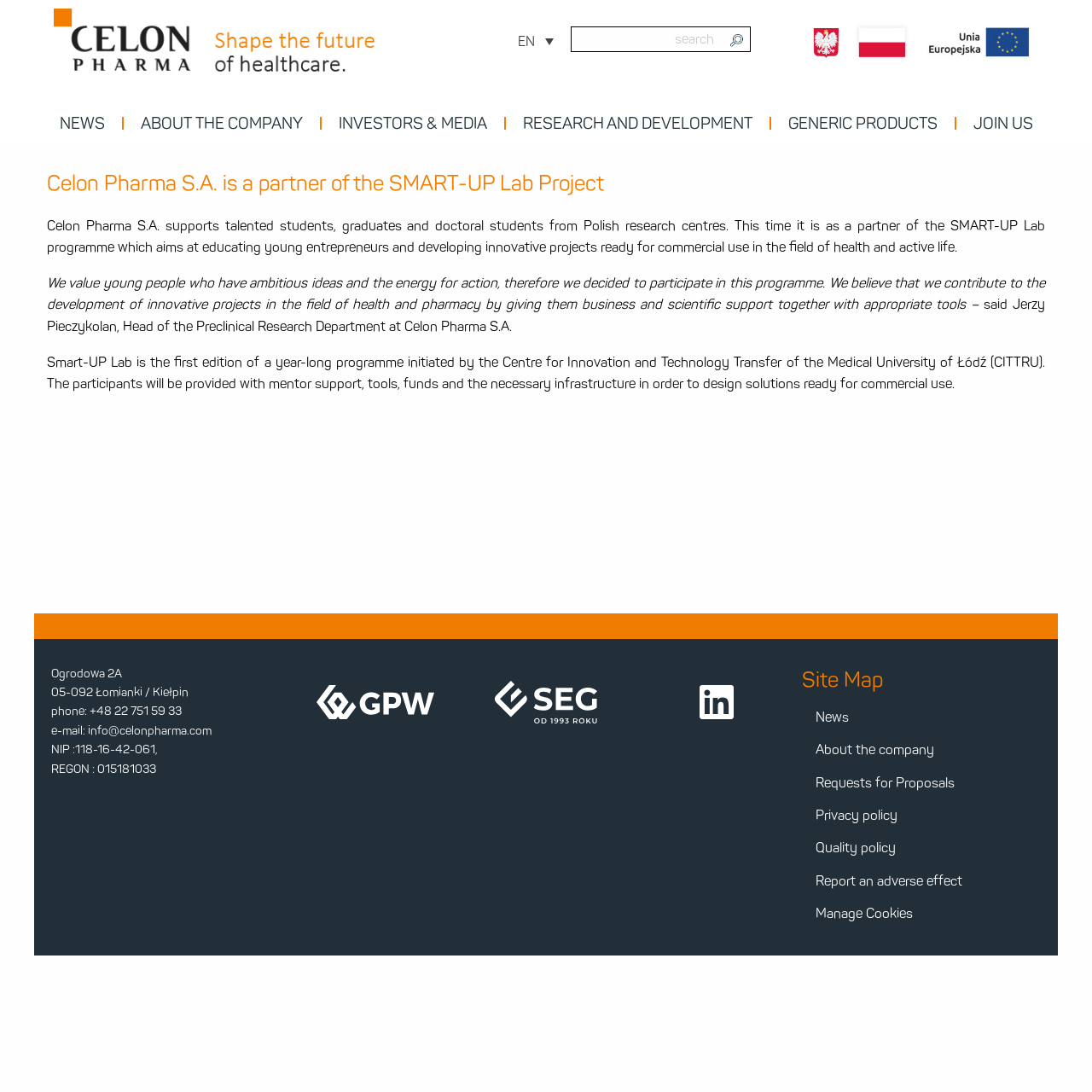Calculate the bounding box coordinates for the UI element based on the following description: "Generic Products". Ensure the coordinates are four float numbers between 0 and 1, i.e., [left, top, right, bottom].

[0.706, 0.107, 0.874, 0.119]